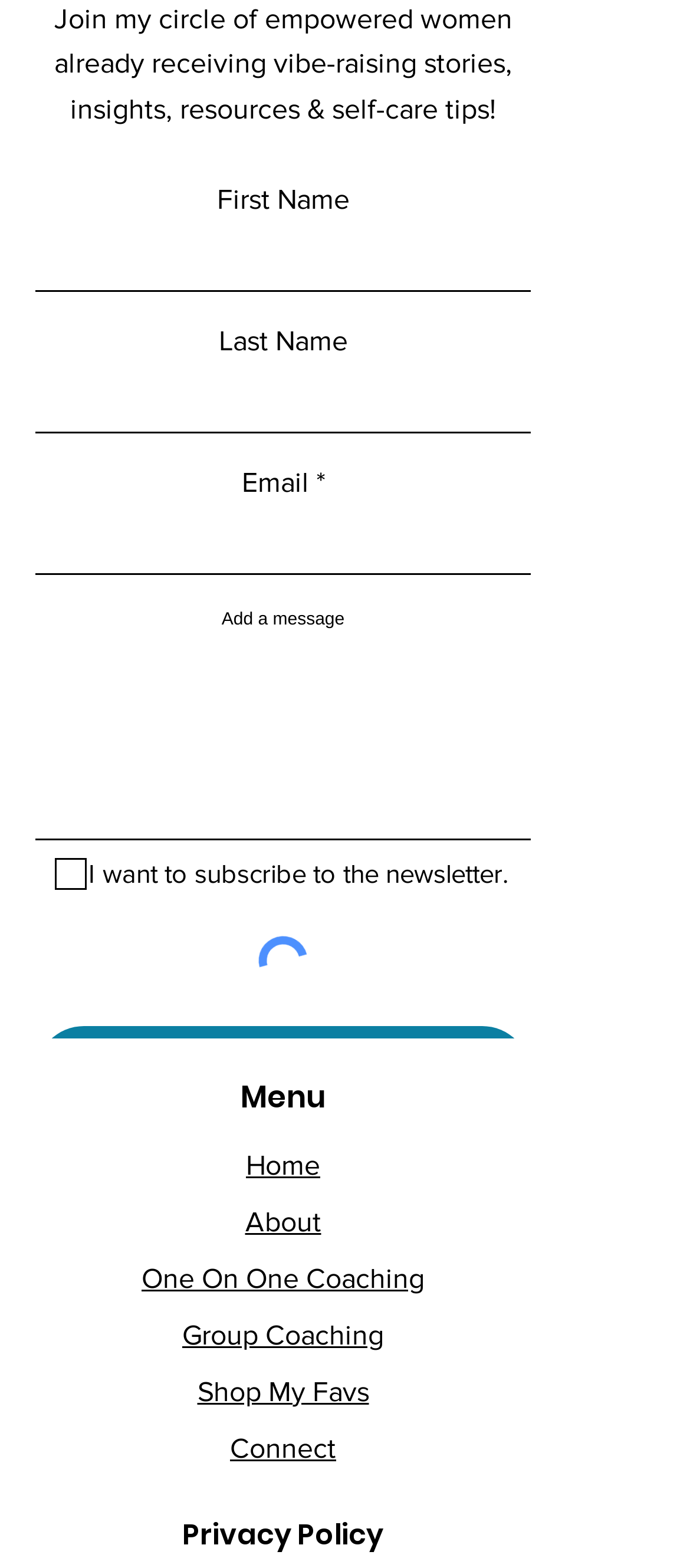What is the purpose of this webpage?
Refer to the image and respond with a one-word or short-phrase answer.

Join a community